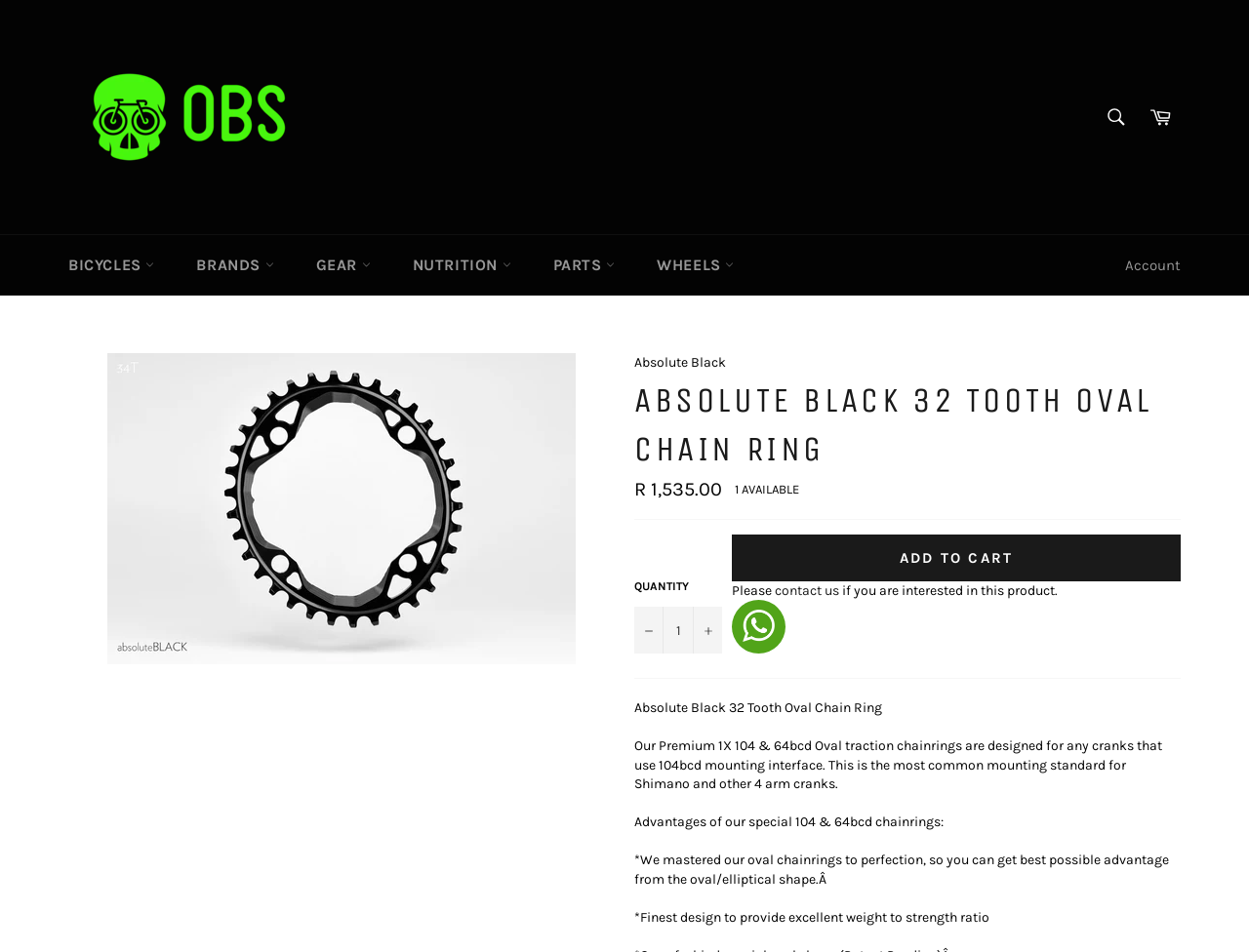Identify the bounding box coordinates for the element you need to click to achieve the following task: "Increase quantity". The coordinates must be four float values ranging from 0 to 1, formatted as [left, top, right, bottom].

[0.555, 0.637, 0.578, 0.687]